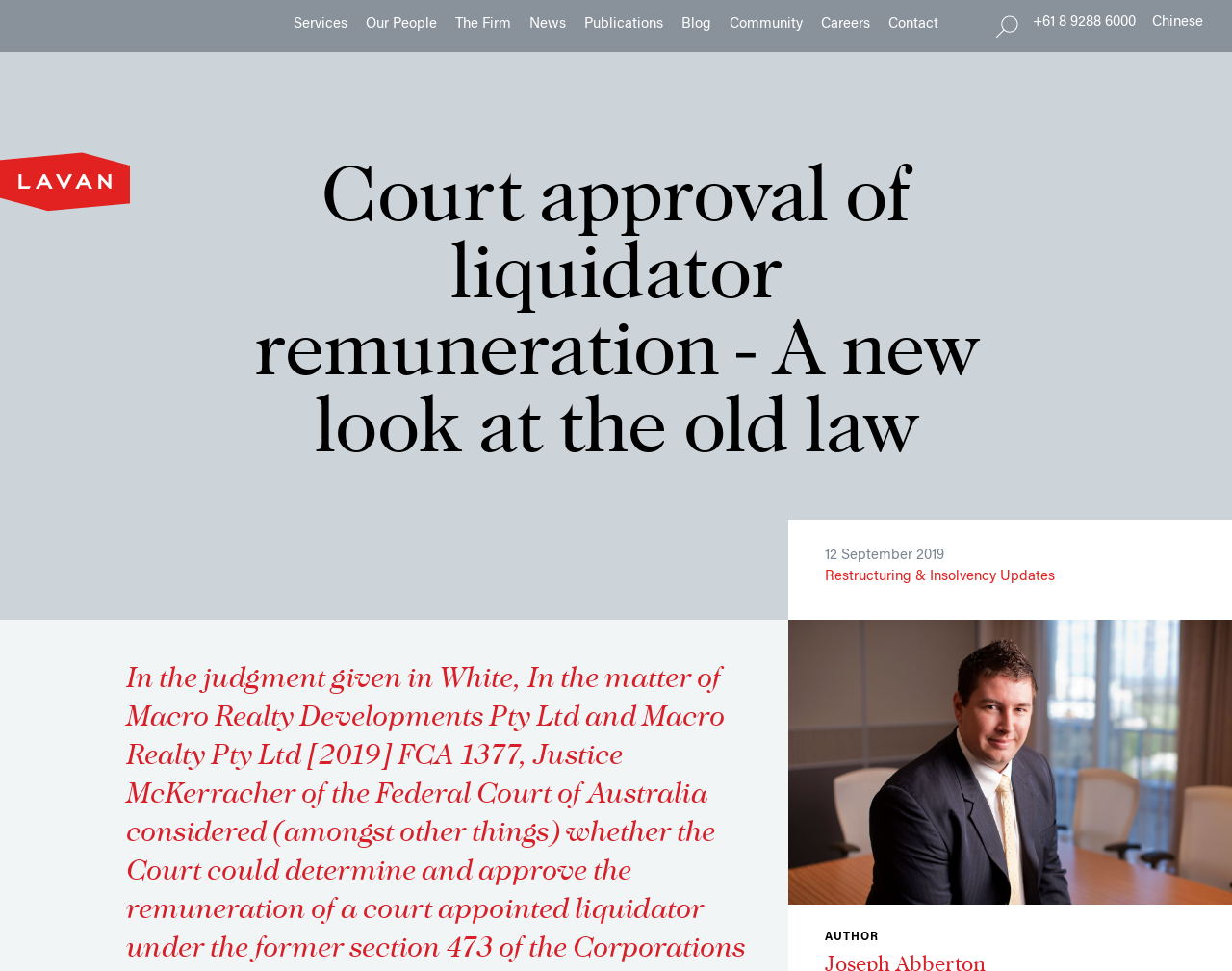Please locate the bounding box coordinates of the element that should be clicked to achieve the given instruction: "View Restructuring & Insolvency Updates".

[0.67, 0.584, 0.878, 0.606]